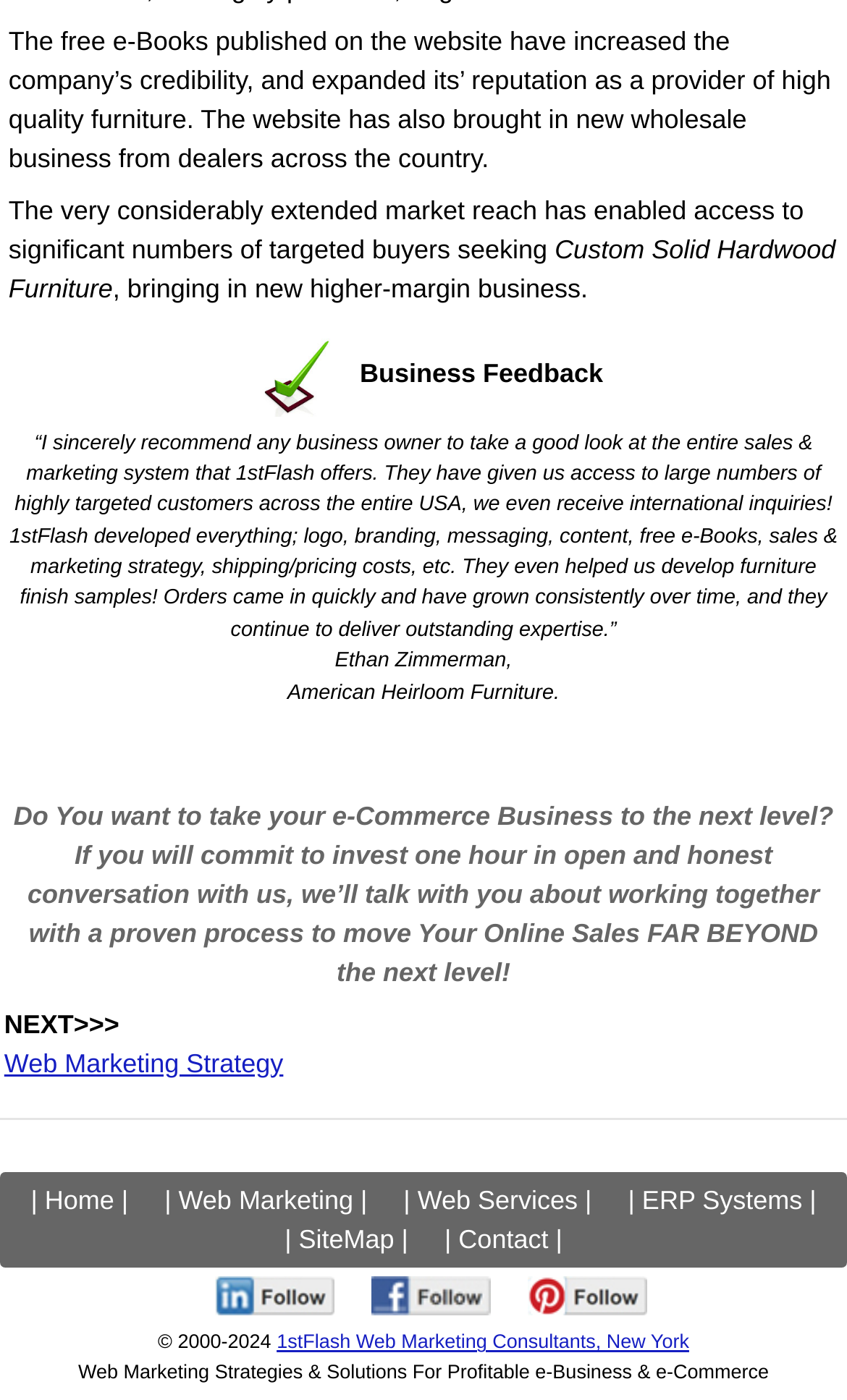Please identify the bounding box coordinates of the clickable area that will fulfill the following instruction: "Click on 'Web Marketing Strategy'". The coordinates should be in the format of four float numbers between 0 and 1, i.e., [left, top, right, bottom].

[0.005, 0.748, 0.334, 0.77]